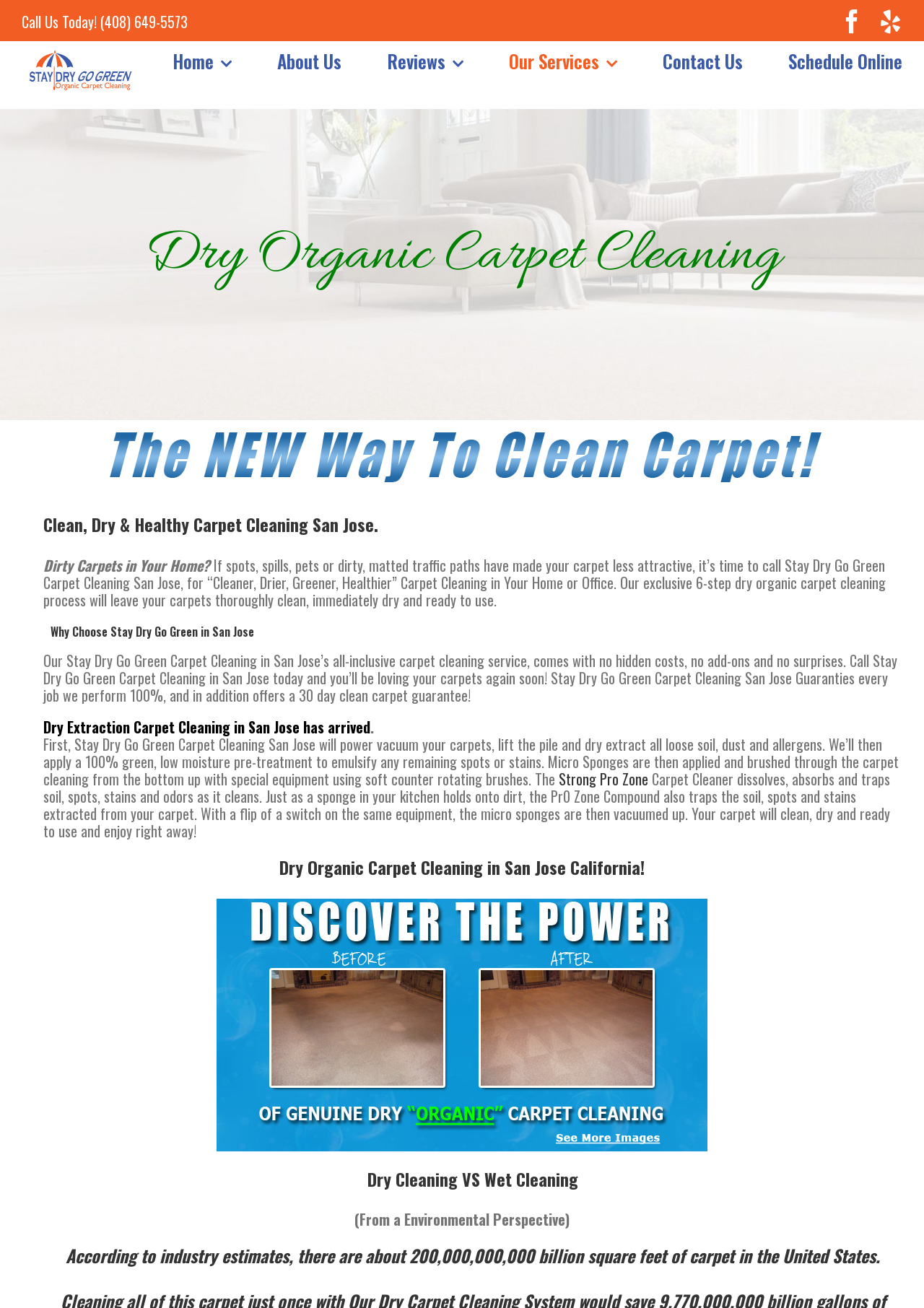Identify the bounding box coordinates of the element to click to follow this instruction: 'Contact the company'. Ensure the coordinates are four float values between 0 and 1, provided as [left, top, right, bottom].

None